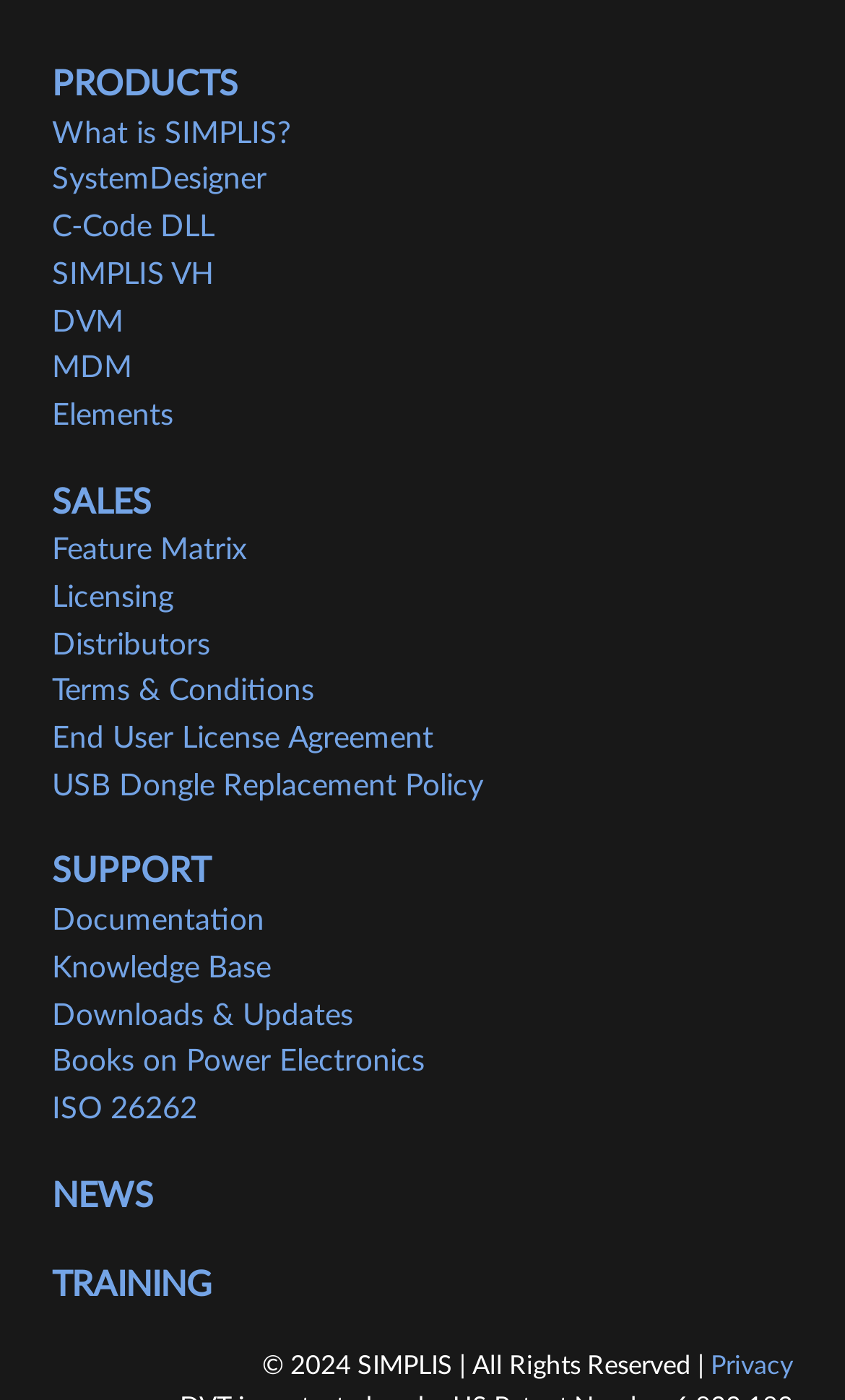Given the element description Downloads & Updates, identify the bounding box coordinates for the UI element on the webpage screenshot. The format should be (top-left x, top-left y, bottom-right x, bottom-right y), with values between 0 and 1.

[0.062, 0.715, 0.418, 0.736]